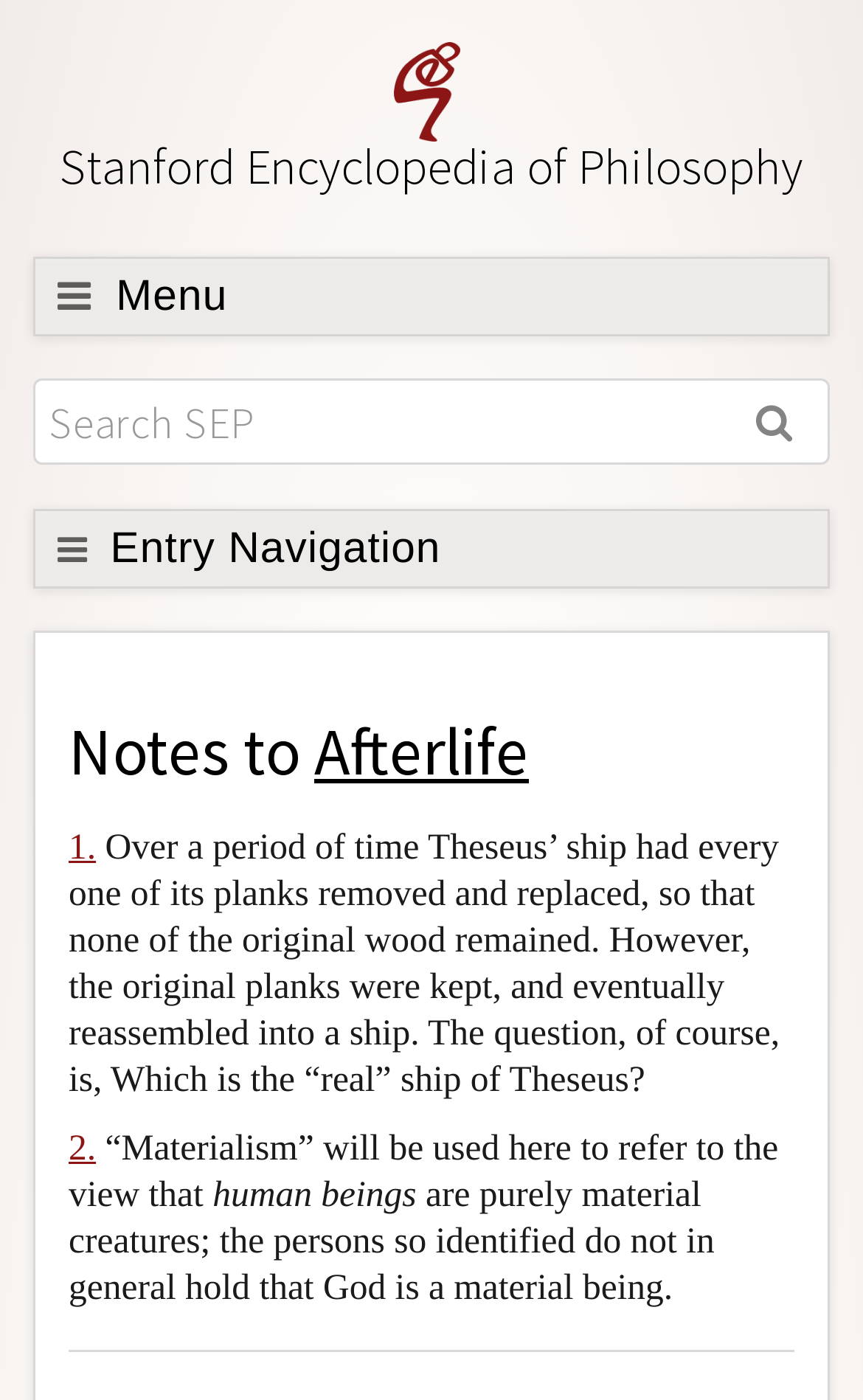Please identify the bounding box coordinates of the element I should click to complete this instruction: 'go to SEP home page'. The coordinates should be given as four float numbers between 0 and 1, like this: [left, top, right, bottom].

[0.456, 0.047, 0.533, 0.077]